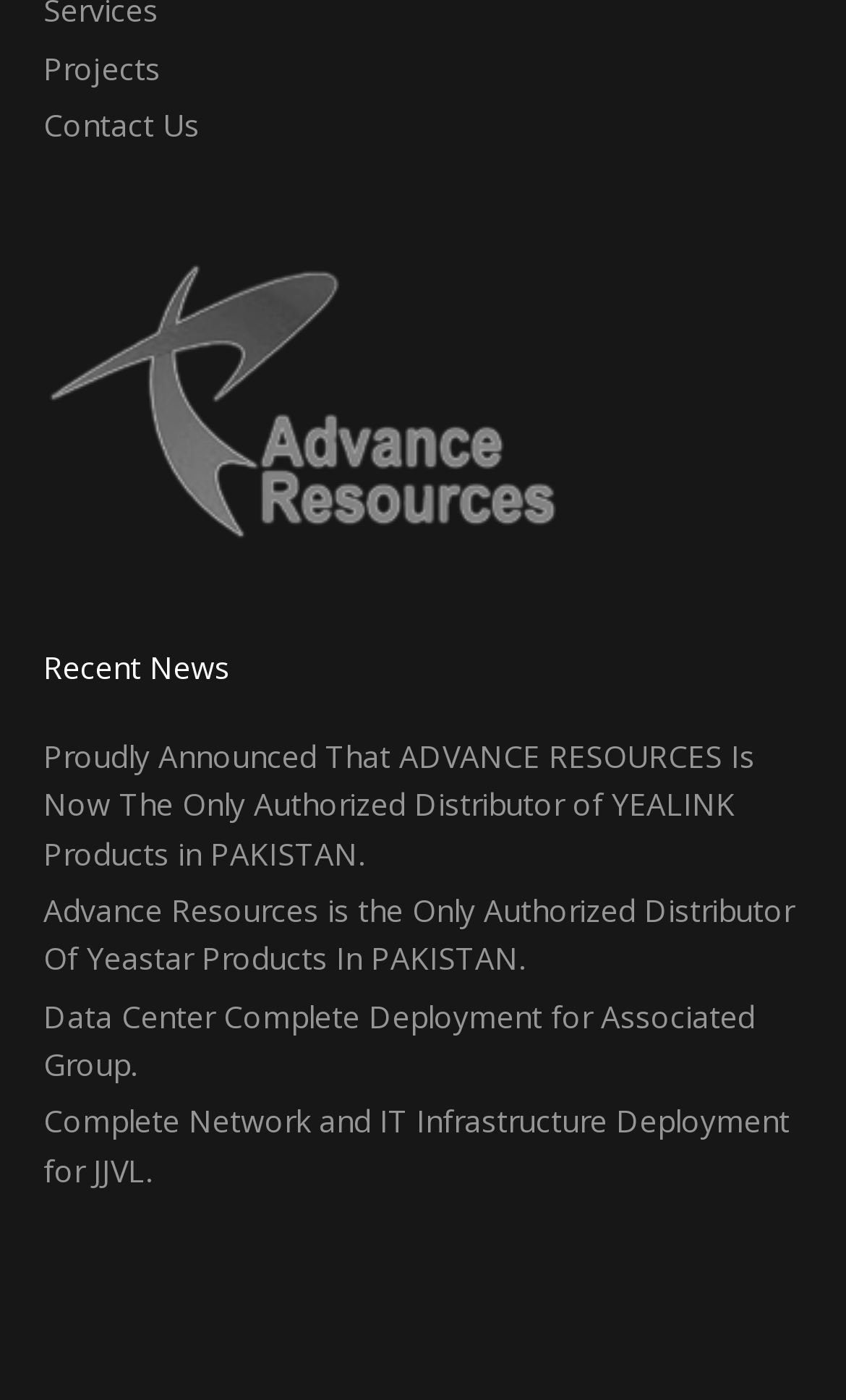Could you please study the image and provide a detailed answer to the question:
What is the company mentioned in the third news item?

The third news item is a link with the text 'Data Center Complete Deployment for Associated Group.' Therefore, the company mentioned in the third news item is Associated Group.